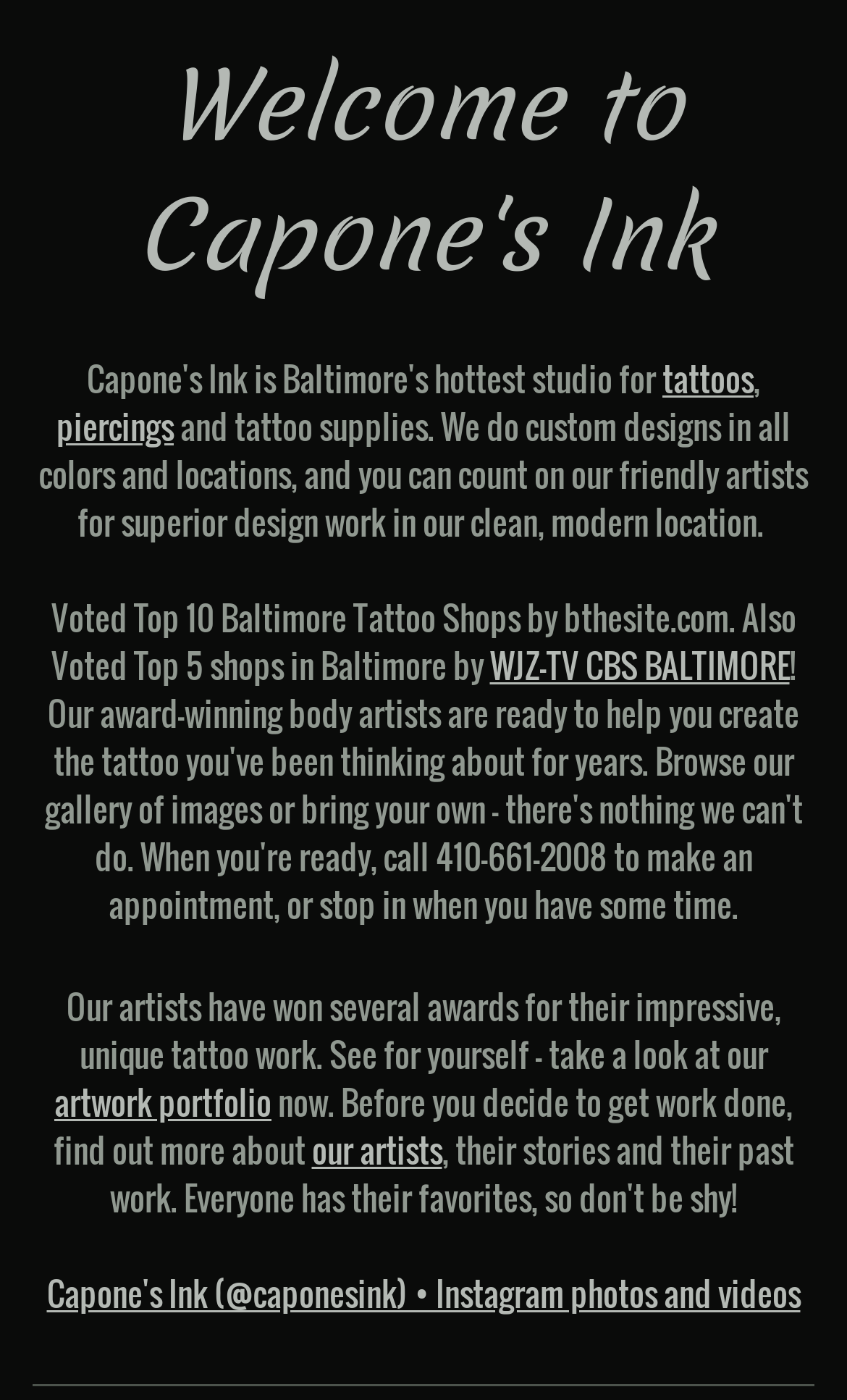Based on the element description: "tattoos", identify the bounding box coordinates for this UI element. The coordinates must be four float numbers between 0 and 1, listed as [left, top, right, bottom].

[0.782, 0.252, 0.89, 0.286]